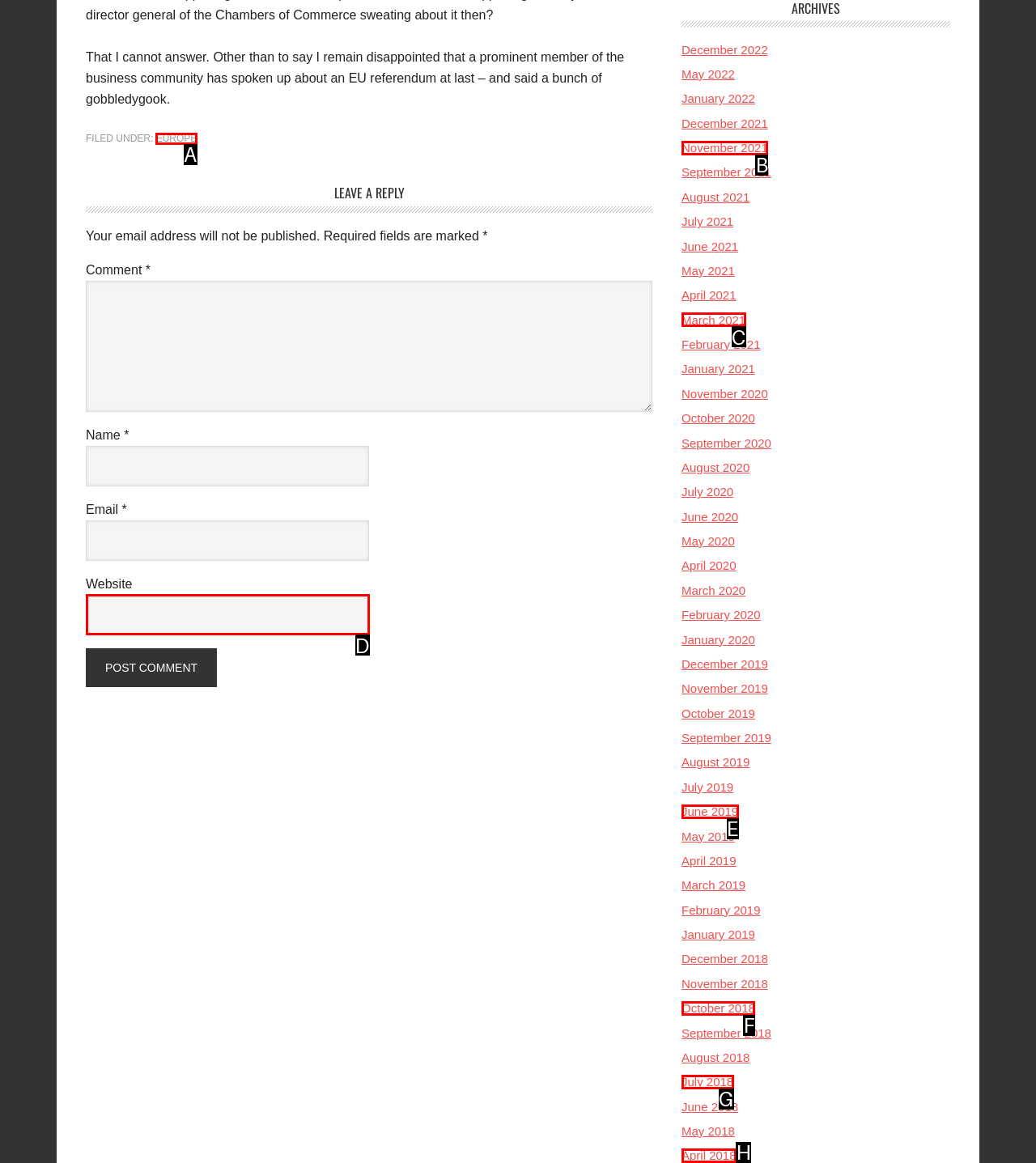Identify the HTML element that corresponds to the description: Europe Provide the letter of the matching option directly from the choices.

A